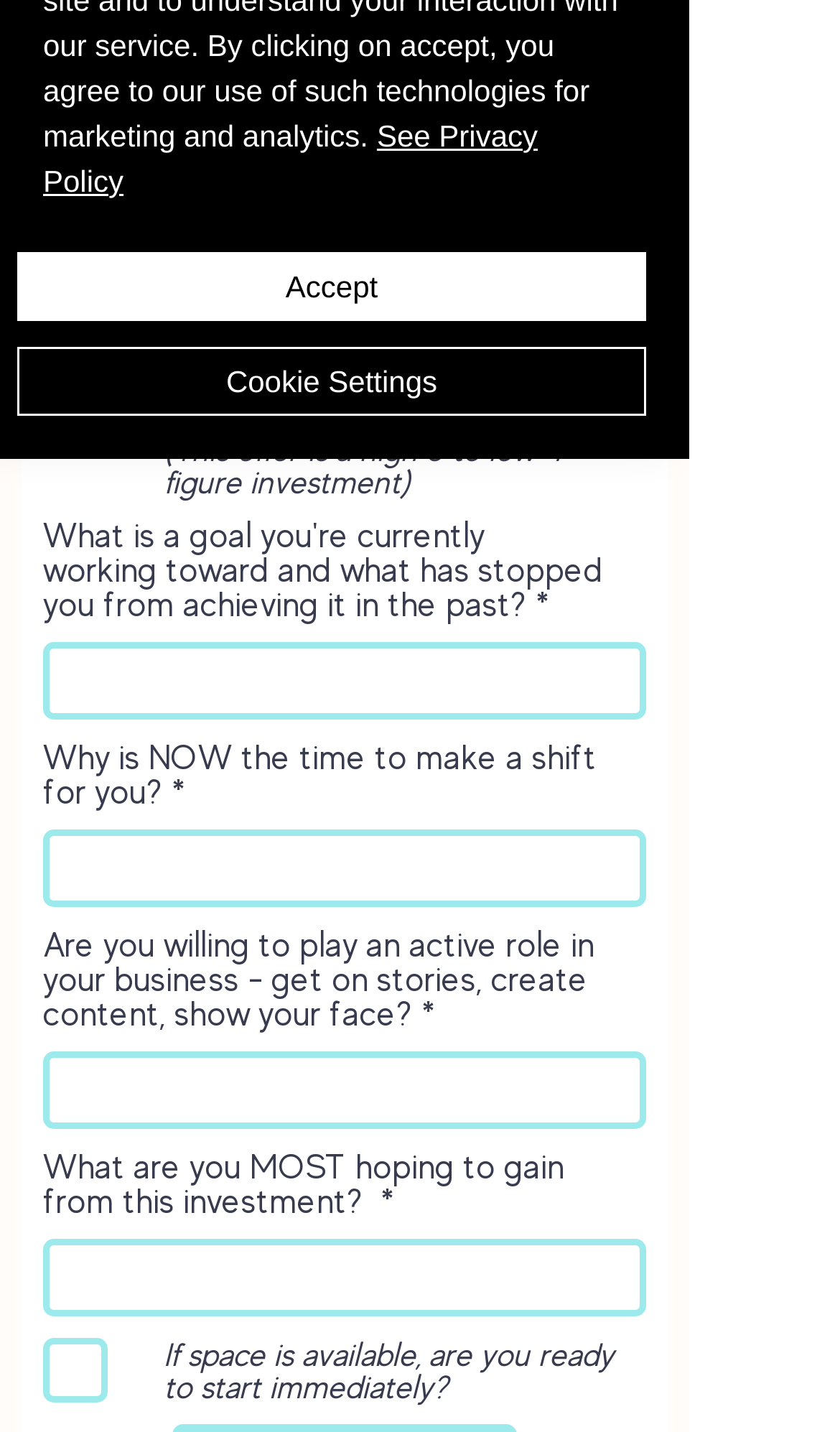Provide the bounding box coordinates for the UI element that is described by this text: "name="socials-and website"". The coordinates should be in the form of four float numbers between 0 and 1: [left, top, right, bottom].

[0.051, 0.165, 0.769, 0.22]